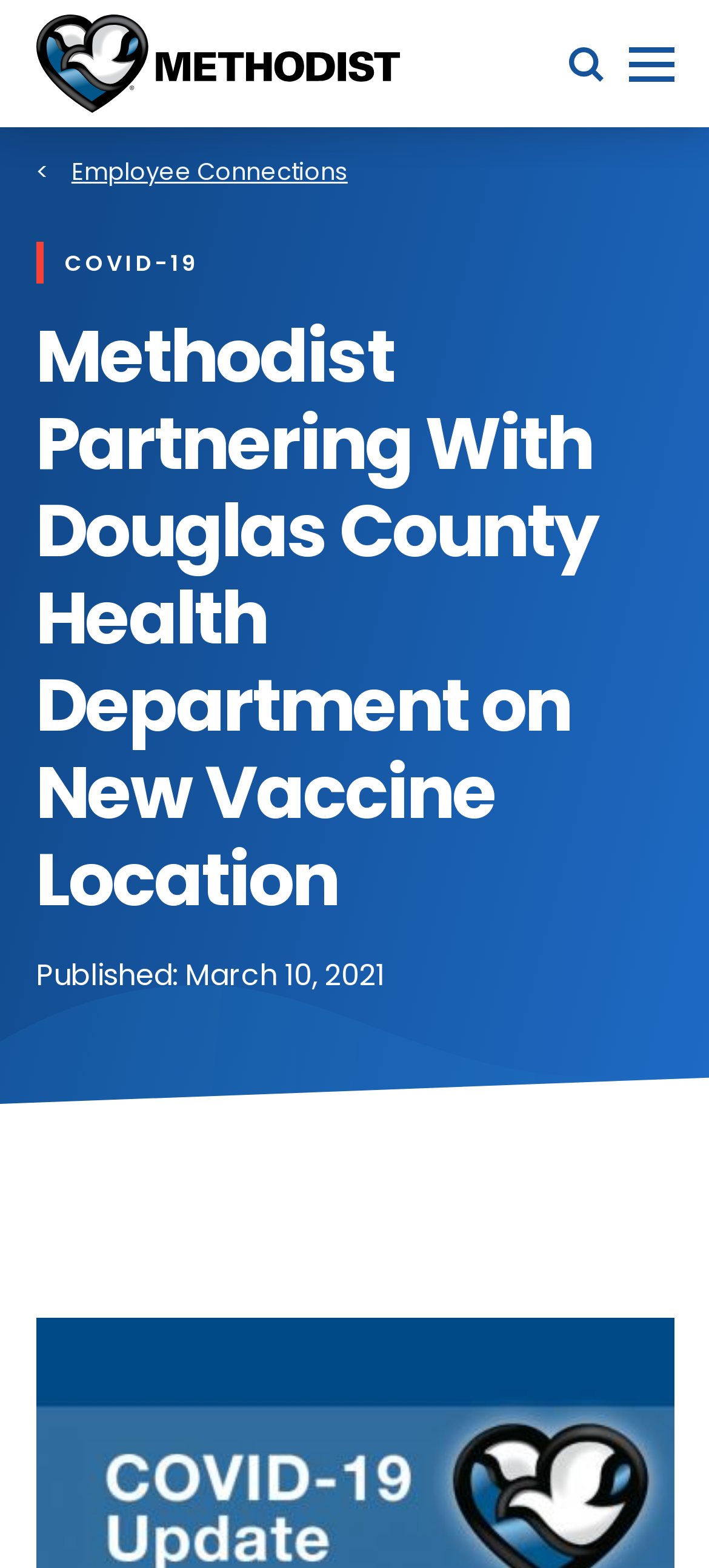What is the name of the health department mentioned?
Could you answer the question with a detailed and thorough explanation?

I found the name of the health department mentioned by reading the main heading of the webpage, which states 'Methodist Partnering With Douglas County Health Department on New Vaccine Location'.